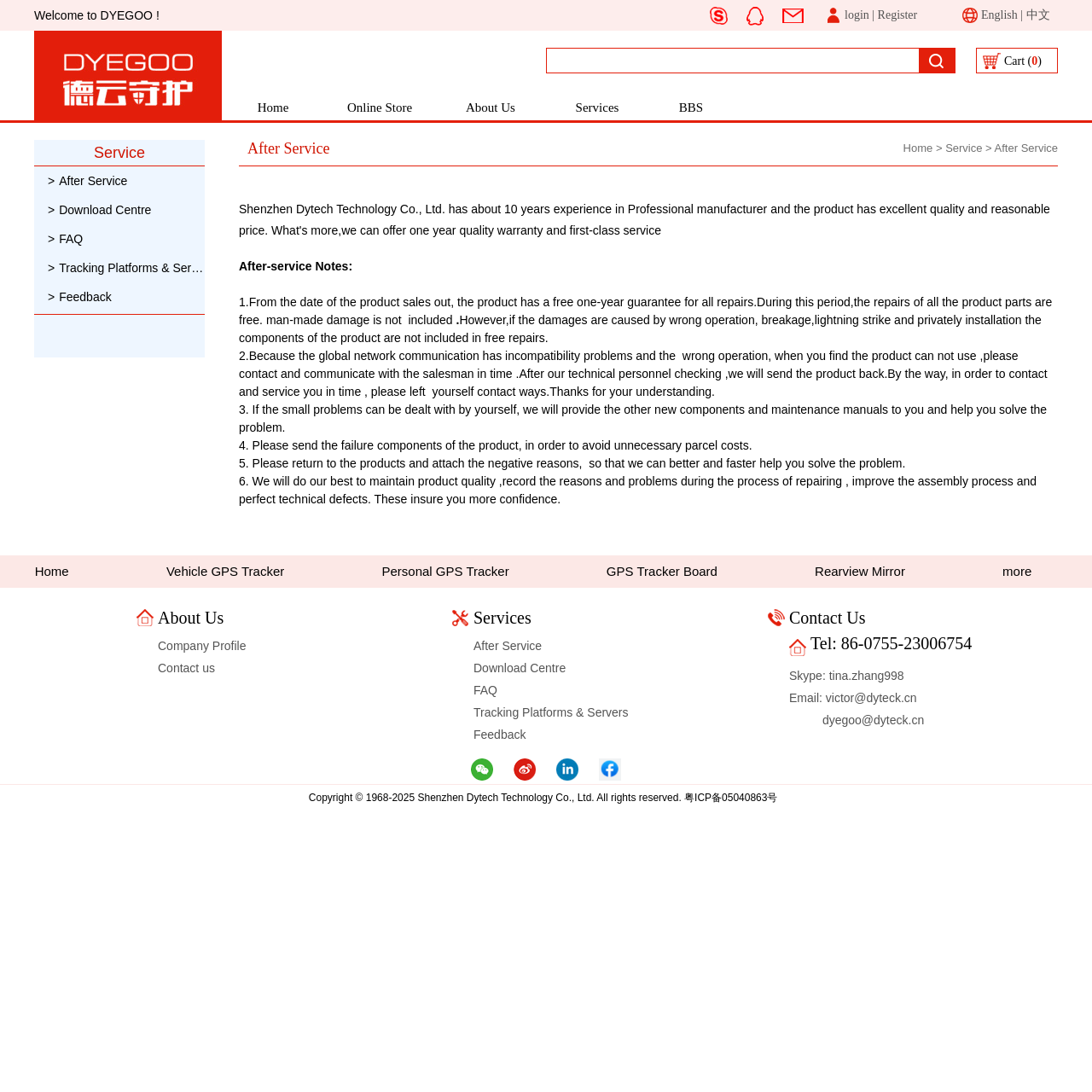Please identify the bounding box coordinates of where to click in order to follow the instruction: "view cart".

[0.895, 0.05, 0.954, 0.062]